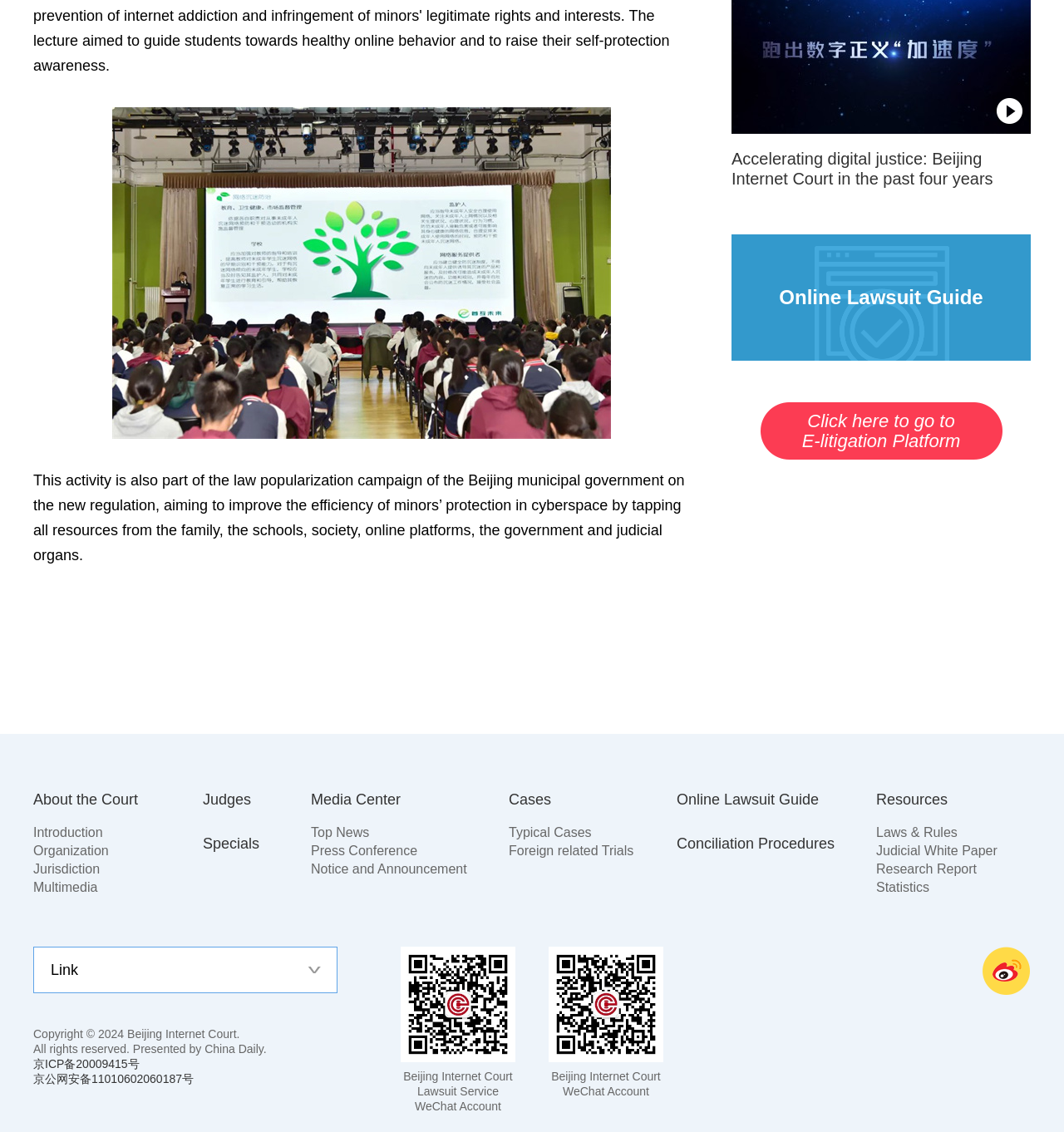Identify the bounding box coordinates for the UI element described by the following text: "Specials". Provide the coordinates as four float numbers between 0 and 1, in the format [left, top, right, bottom].

[0.191, 0.738, 0.244, 0.753]